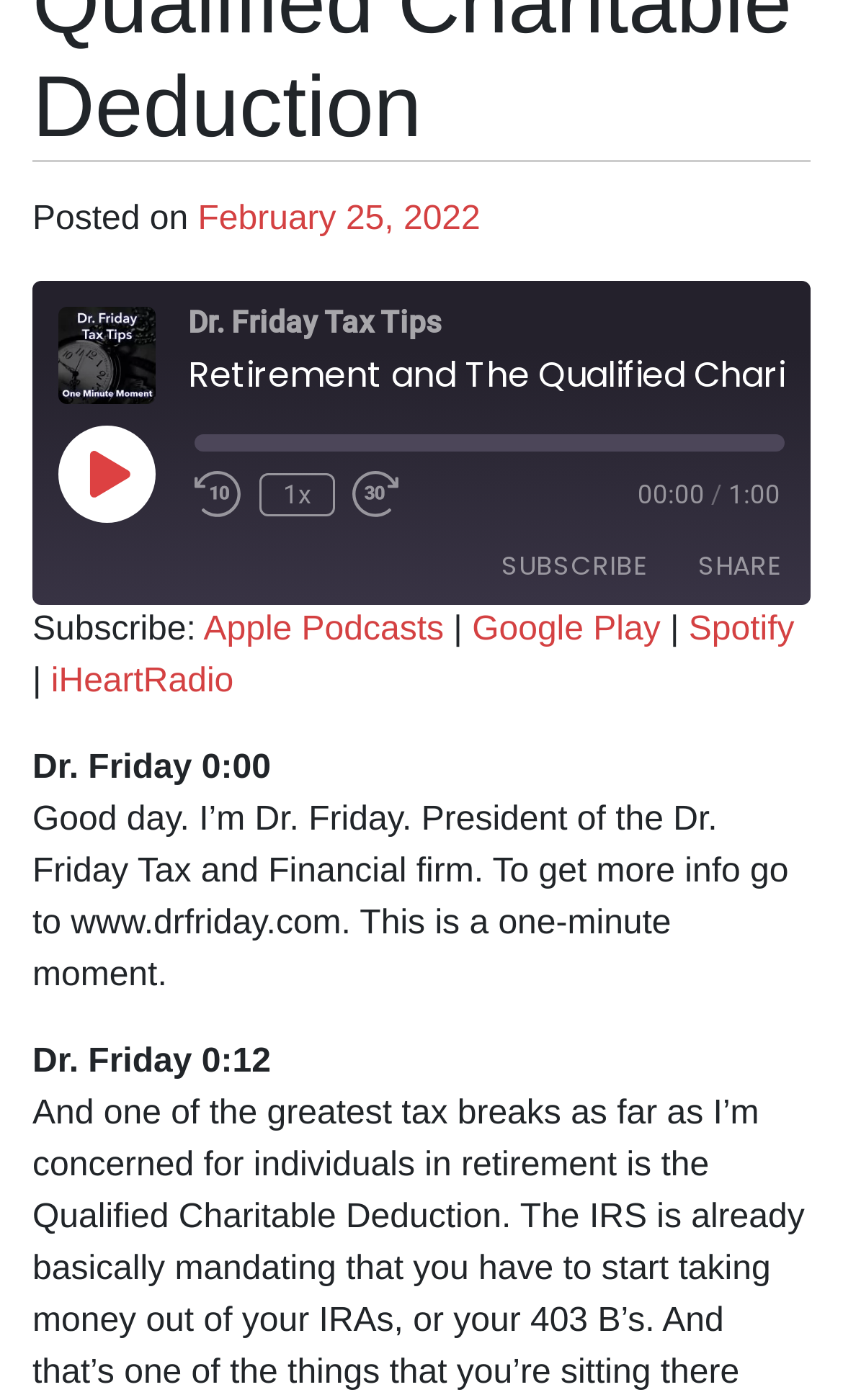Please provide a short answer using a single word or phrase for the question:
What is the purpose of the 'Rewind 10 Seconds' button?

To rewind the episode by 10 seconds